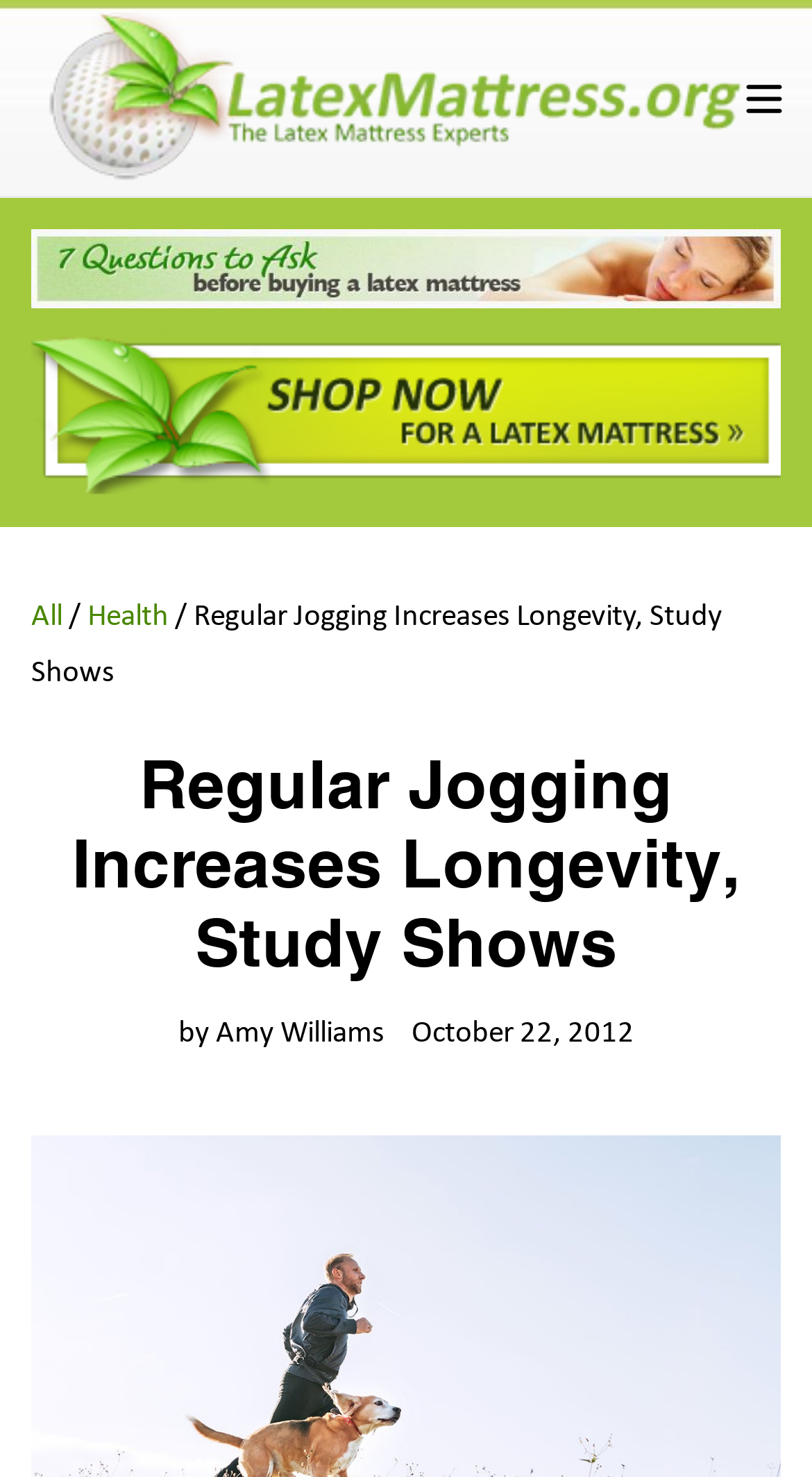Please give a succinct answer to the question in one word or phrase:
What is the date of the article?

October 22, 2012